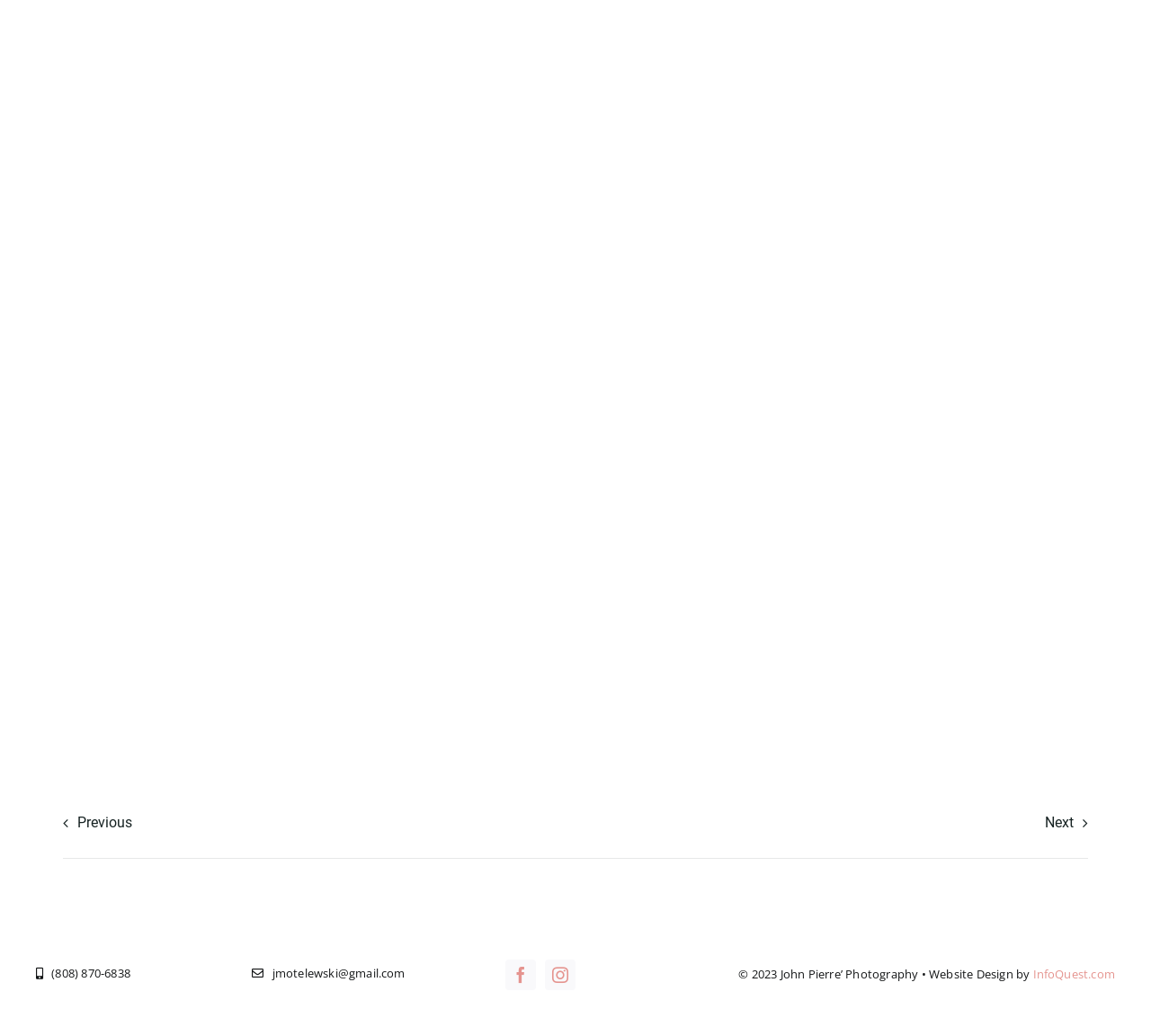How many social media links are on the webpage?
Respond to the question with a single word or phrase according to the image.

2